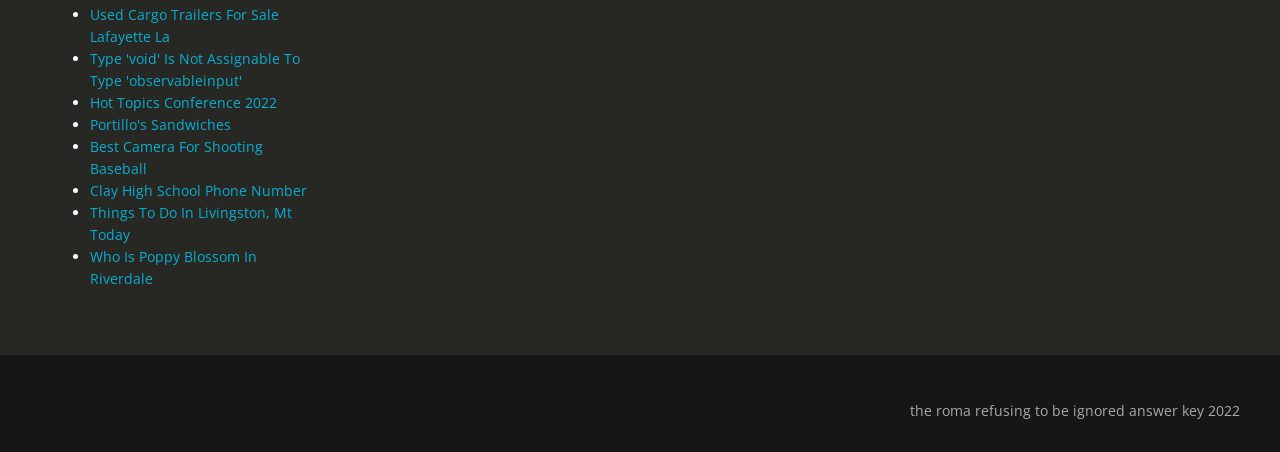Determine the bounding box coordinates for the clickable element to execute this instruction: "Click on 'Used Cargo Trailers For Sale Lafayette La'". Provide the coordinates as four float numbers between 0 and 1, i.e., [left, top, right, bottom].

[0.07, 0.012, 0.218, 0.103]